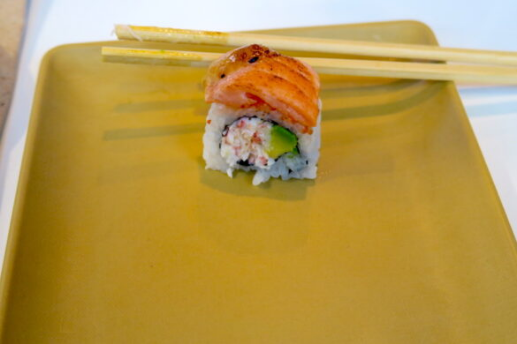Convey all the details present in the image.

In this appetizing image, a beautifully arranged Mayan roll sushi sits on a minimalist golden plate, complemented by a pair of chopsticks. The sushi features a layer of delicately torched salmon draped over a foundation of avocado and crab encased in flavorful rice. This vibrant display of culinary art showcases not only the skill involved in sushi preparation but also invites you to savor the unique fusion of flavors, hinting at a delightful dining experience. The aesthetic presentation, paired with the minimalist background, emphasizes the sushi as the centerpiece, promising a moment of gastronomic pleasure in a cozy sushi bar setting.